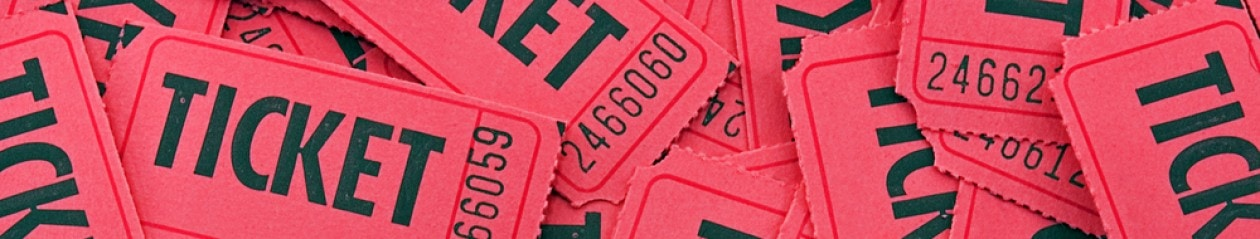Offer a detailed explanation of the image.

The image showcases a vibrant collection of red tickets, each prominently labeled with the word "TICKET" in bold black letters. The tickets are layered and slightly overlapping, creating a dynamic visual effect that evokes the excitement of attending a live performance or event. This imagery aligns perfectly with the context of the accompanying theatre reviews, suggesting the anticipation and joy associated with experiencing cultural events such as the play "Harm" at the Bush Theatre, recently highlighted in the reviews. The visual representation of tickets underscores the theme of live theatre, inviting viewers to engage with the arts and enjoy the thrilling moments that come with attending a show.